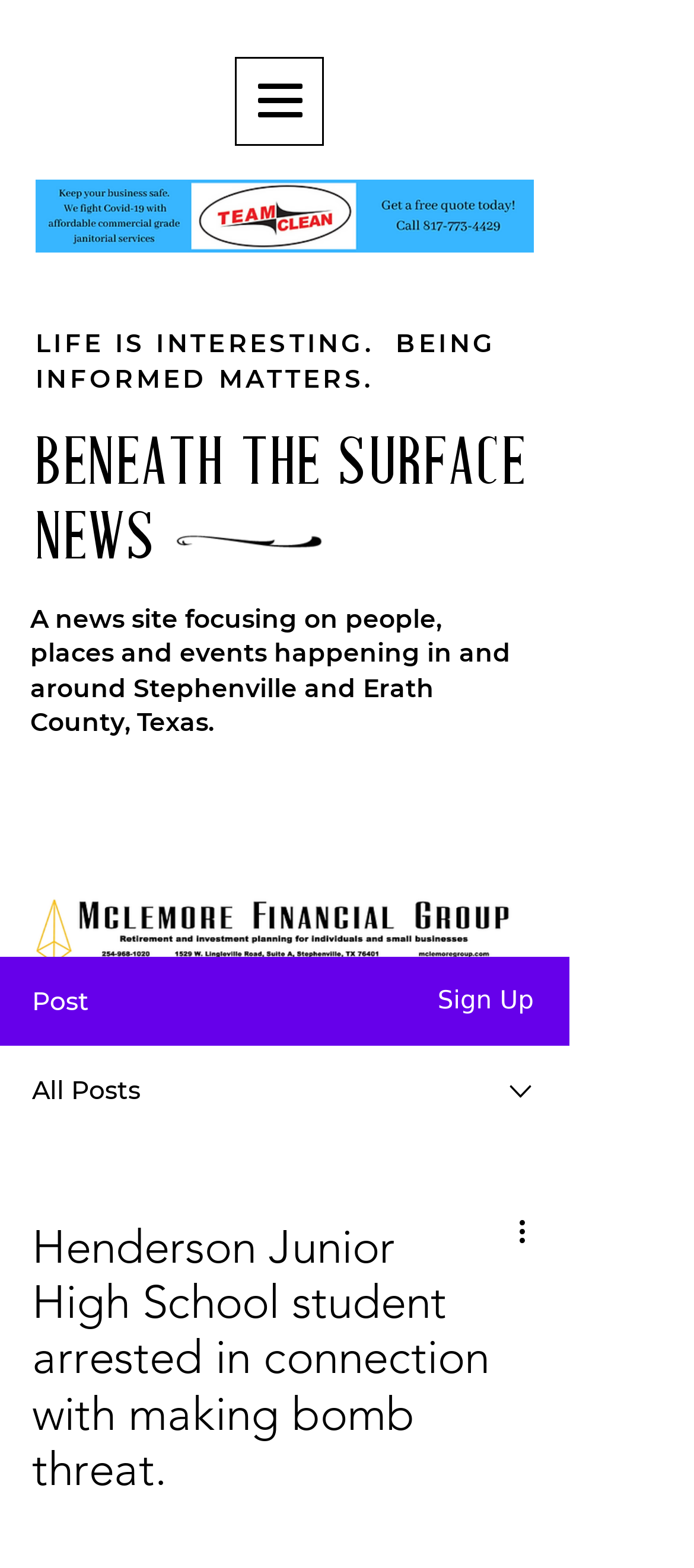What is the main heading displayed on the webpage? Please provide the text.

Henderson Junior High School student arrested in connection with making bomb threat.